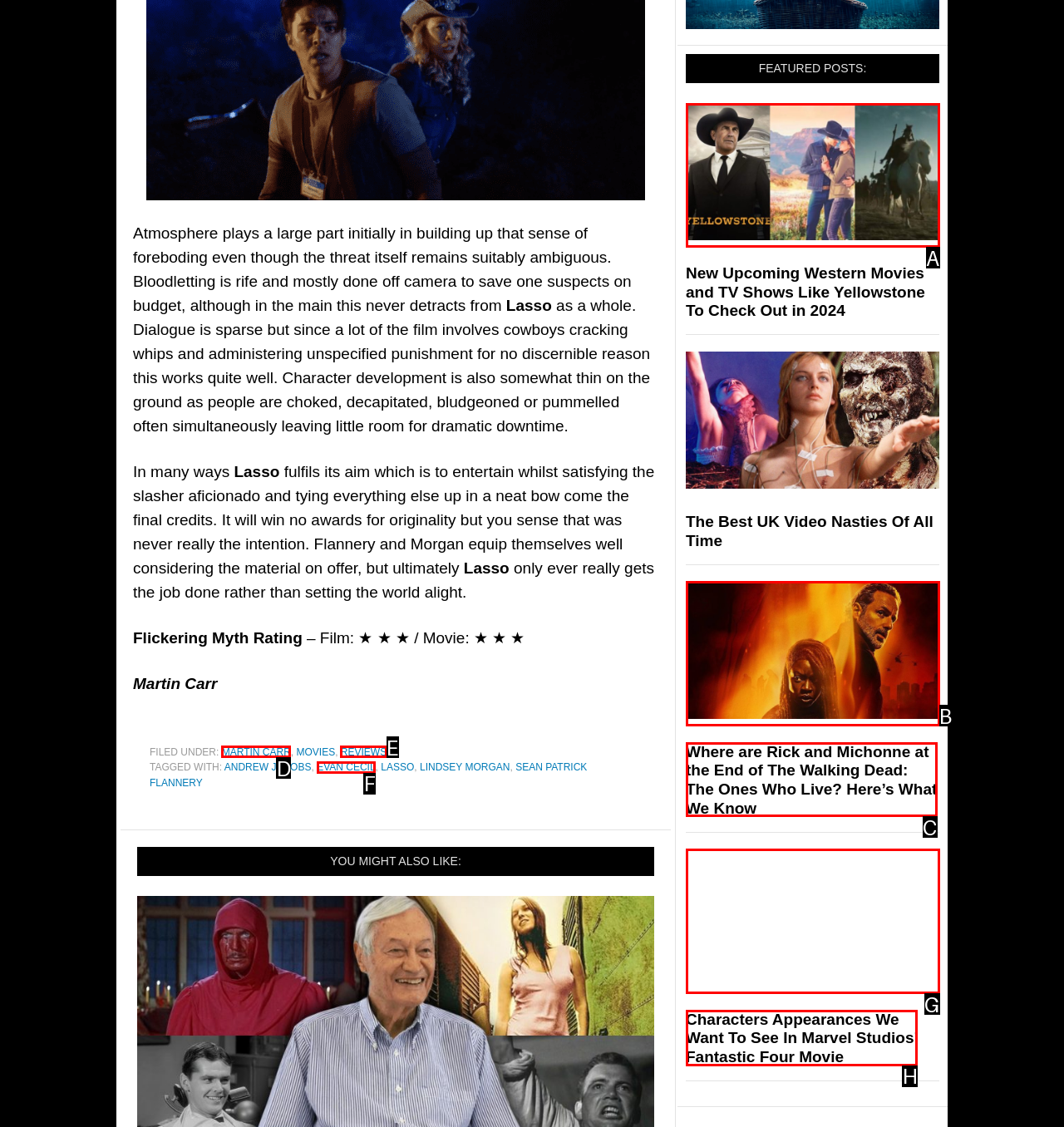Given the description: Reviews, identify the corresponding option. Answer with the letter of the appropriate option directly.

E